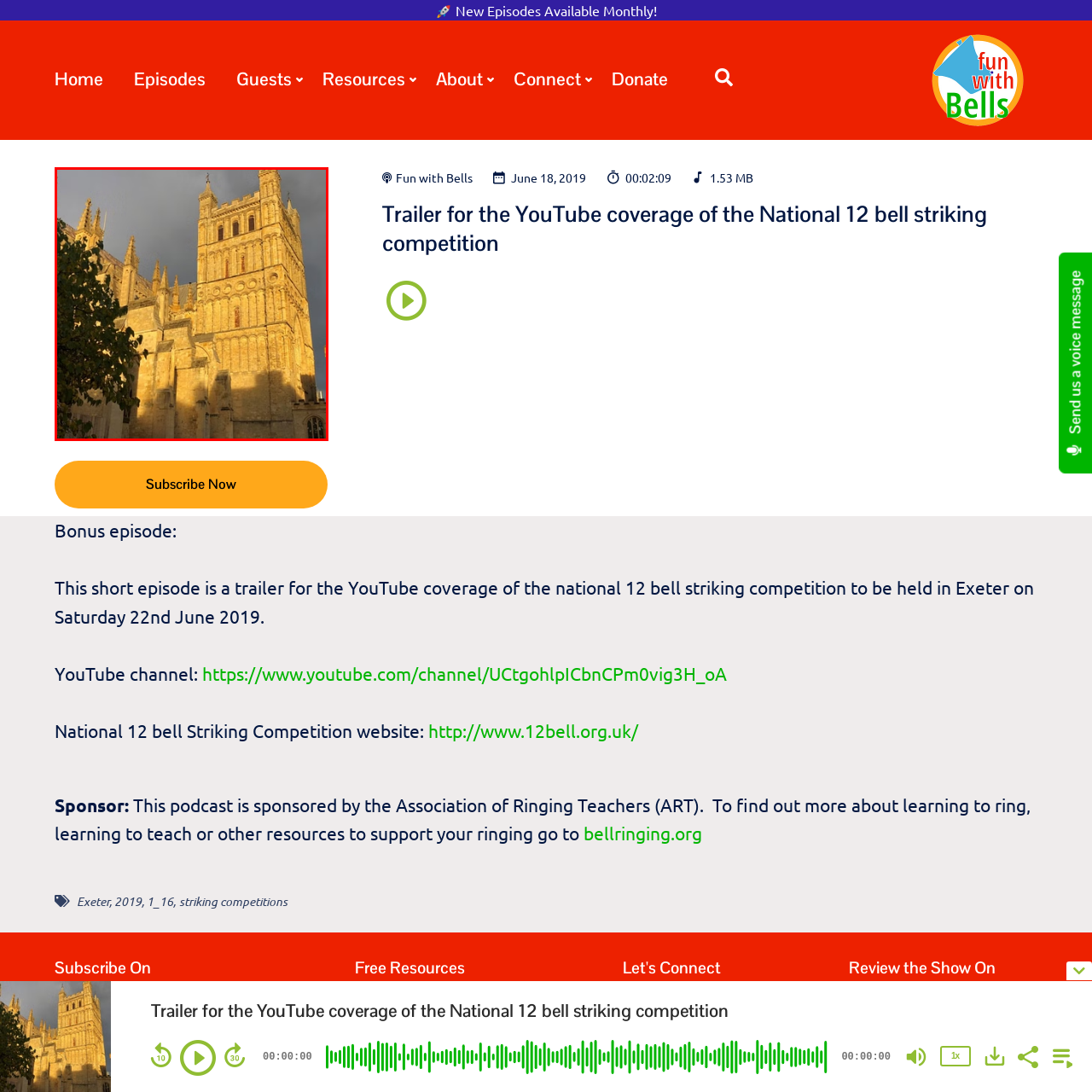Provide a thorough description of the scene depicted within the red bounding box.

The image showcases a stunning view of a historic church building, likely part of the Exeter Cathedral, which is notably known for its gothic architecture. The sun casts a warm golden hue on the stone facade, highlighting the intricate details of the structure, including its tall spires and ornate window designs. Dark clouds loom in the background, adding a dramatic contrast to the scene. This captivating moment reflects the architectural beauty and historical significance of the site, evoking a sense of tranquility and reverence. The image serves as a visual tie-in to the podcast episode about bell ringing, emphasizing the connection to local cultural heritage.